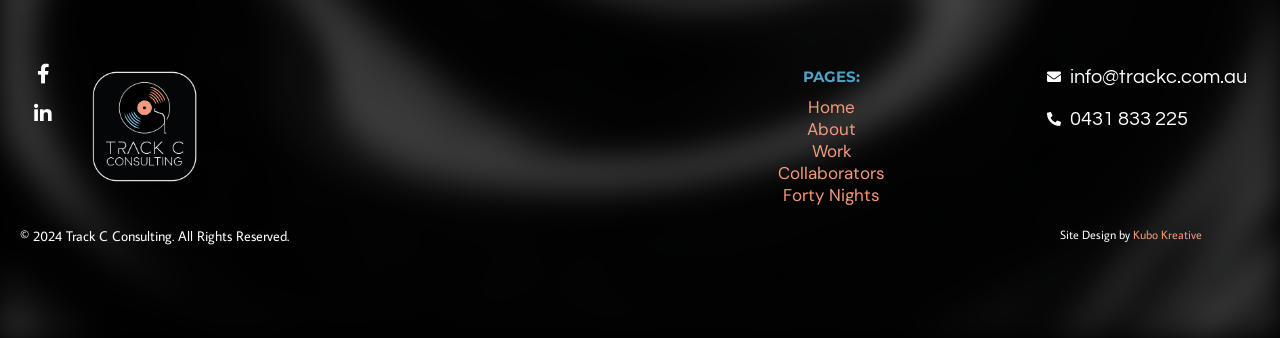Please provide a comprehensive response to the question below by analyzing the image: 
Who designed the website?

I found the website designer by looking at the text at the bottom right of the page, which states 'Site Design by Kubo Kreative'.